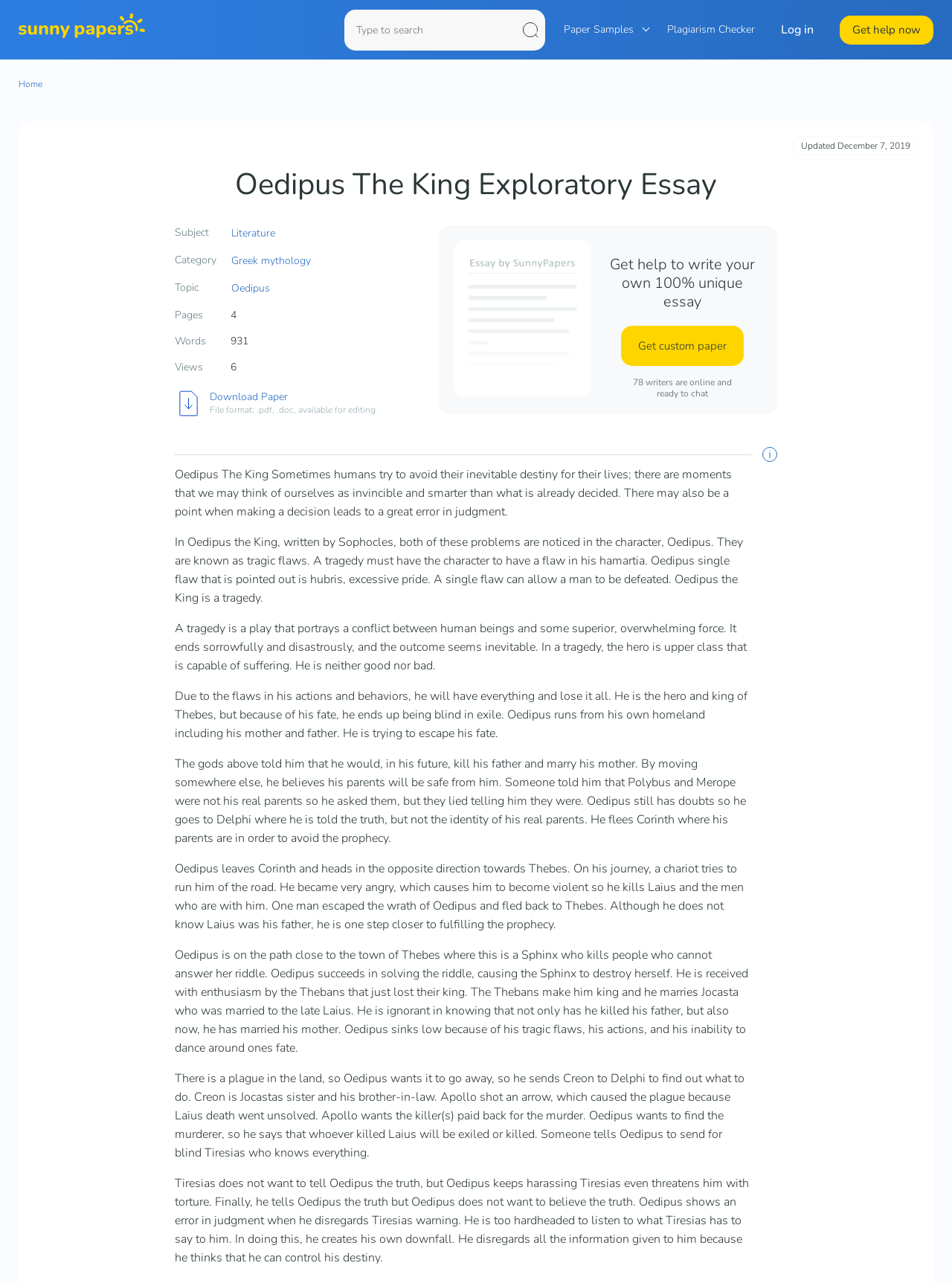Identify the bounding box coordinates of the element that should be clicked to fulfill this task: "Search for a paper". The coordinates should be provided as four float numbers between 0 and 1, i.e., [left, top, right, bottom].

[0.362, 0.007, 0.573, 0.039]